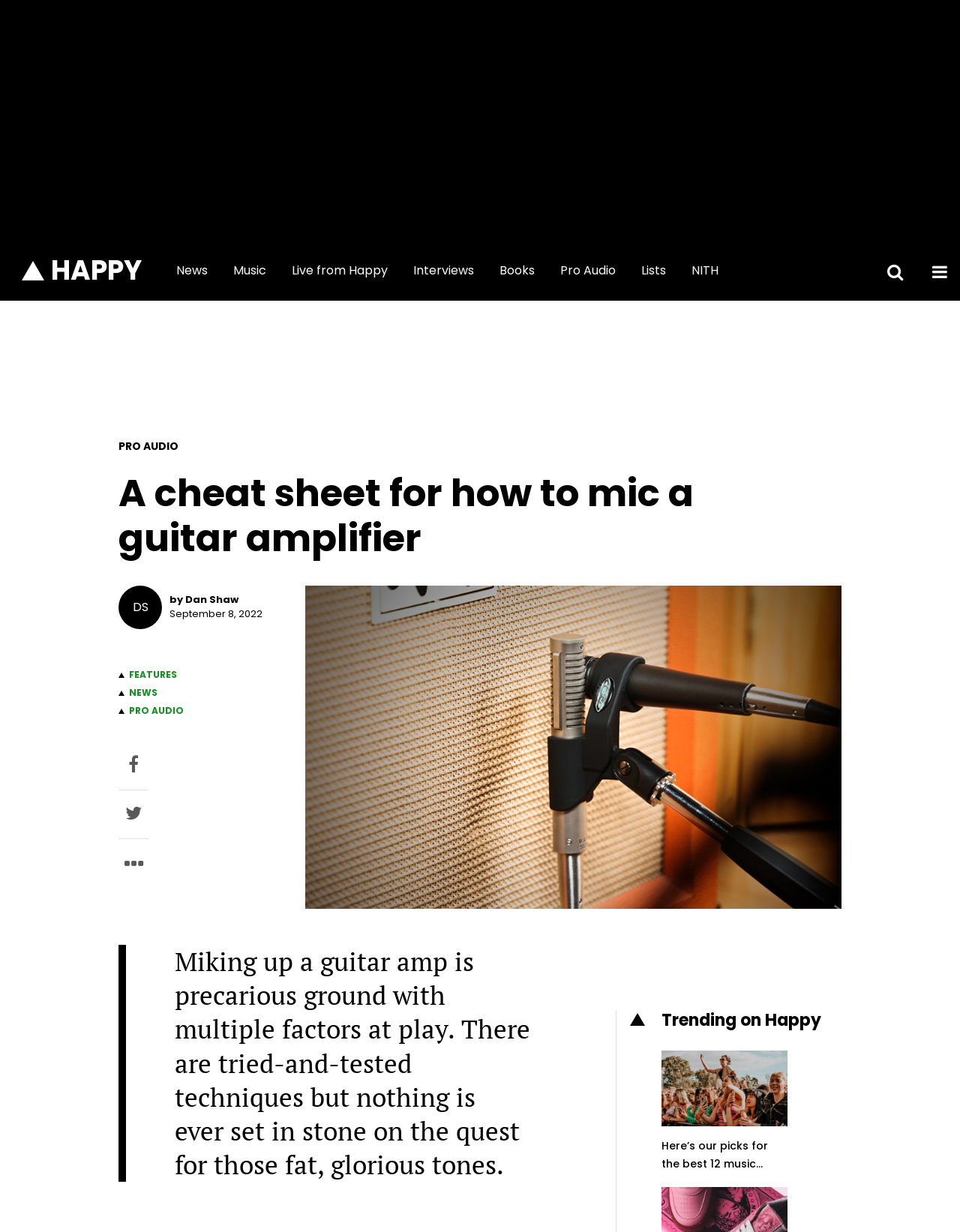Provide a one-word or brief phrase answer to the question:
What is the purpose of the button on the top right corner?

toggle search bar